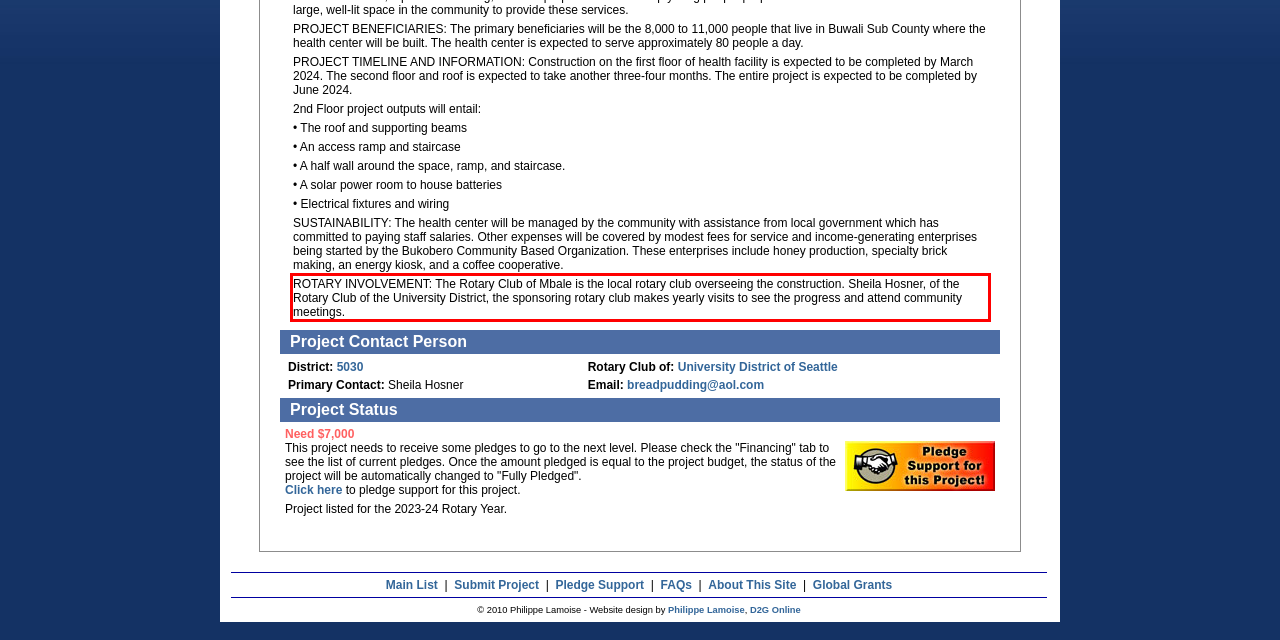Within the provided webpage screenshot, find the red rectangle bounding box and perform OCR to obtain the text content.

ROTARY INVOLVEMENT: The Rotary Club of Mbale is the local rotary club overseeing the construction. Sheila Hosner, of the Rotary Club of the University District, the sponsoring rotary club makes yearly visits to see the progress and attend community meetings.